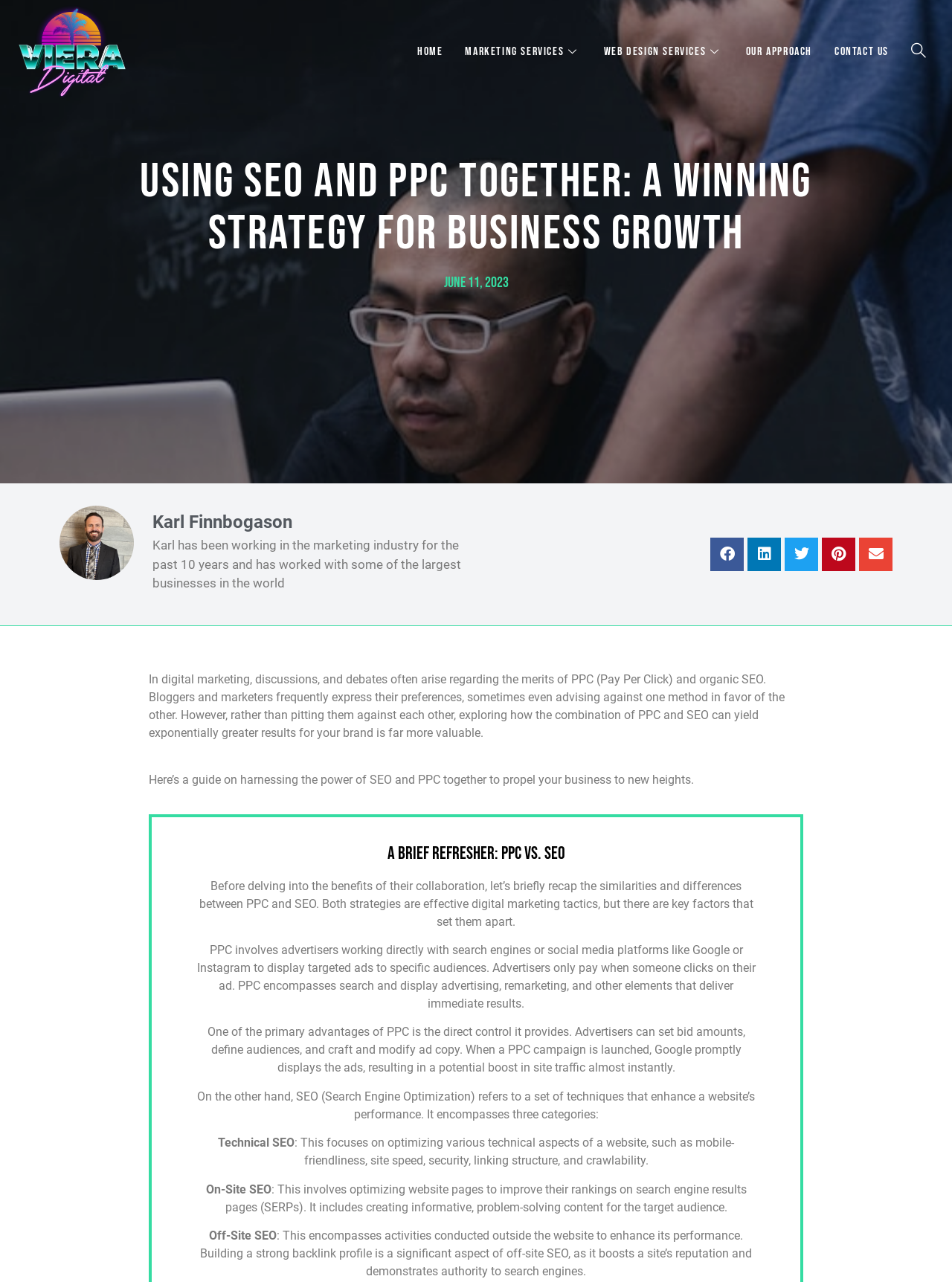Pinpoint the bounding box coordinates of the area that should be clicked to complete the following instruction: "Click the navsearch-button link". The coordinates must be given as four float numbers between 0 and 1, i.e., [left, top, right, bottom].

[0.949, 0.029, 0.98, 0.052]